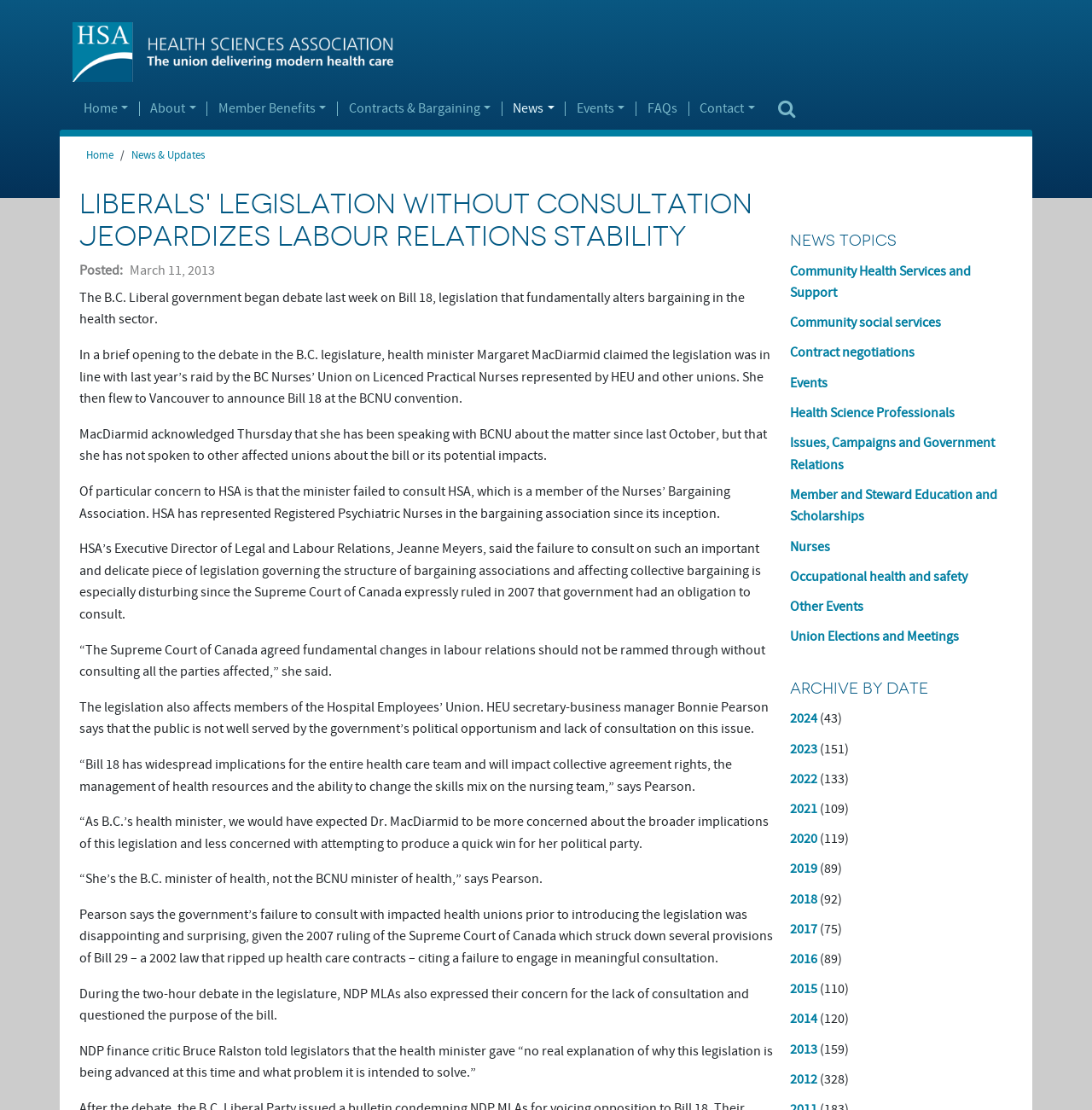What is the main topic of this webpage?
Look at the screenshot and respond with one word or a short phrase.

Labour relations stability